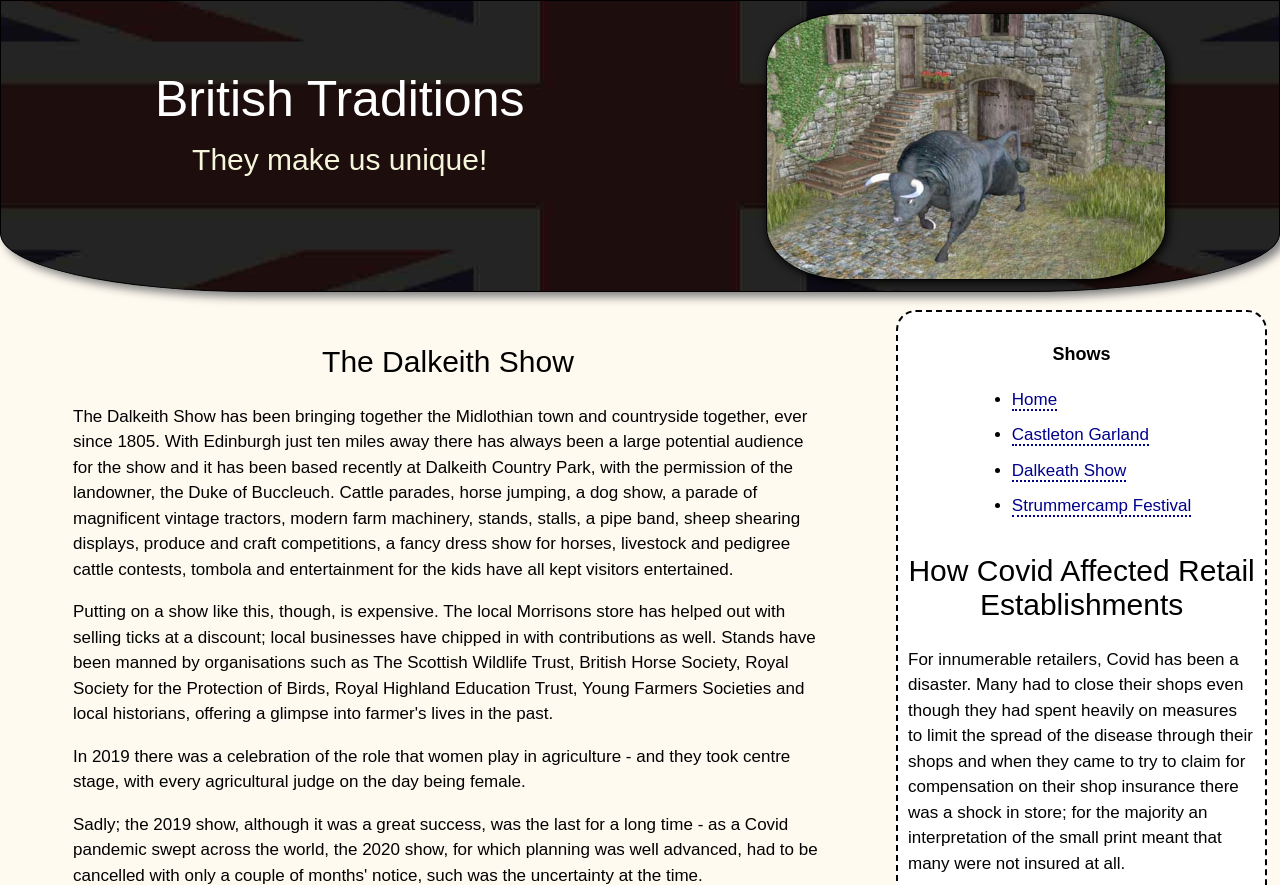What is unique about the agricultural judges in 2019?
Please provide a single word or phrase as your answer based on the image.

All female